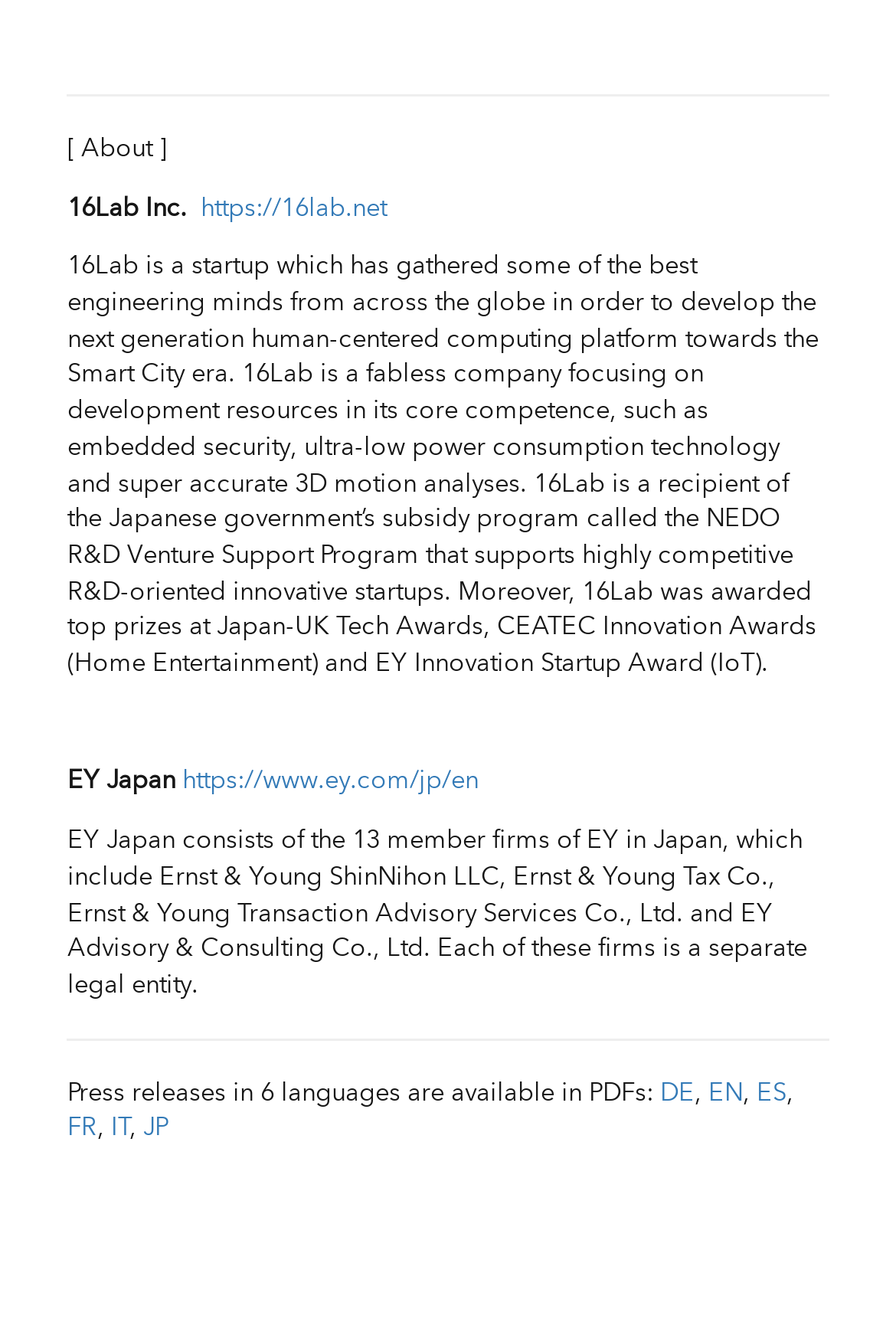Locate the bounding box coordinates of the element that should be clicked to fulfill the instruction: "download press release in English".

[0.79, 0.807, 0.829, 0.829]